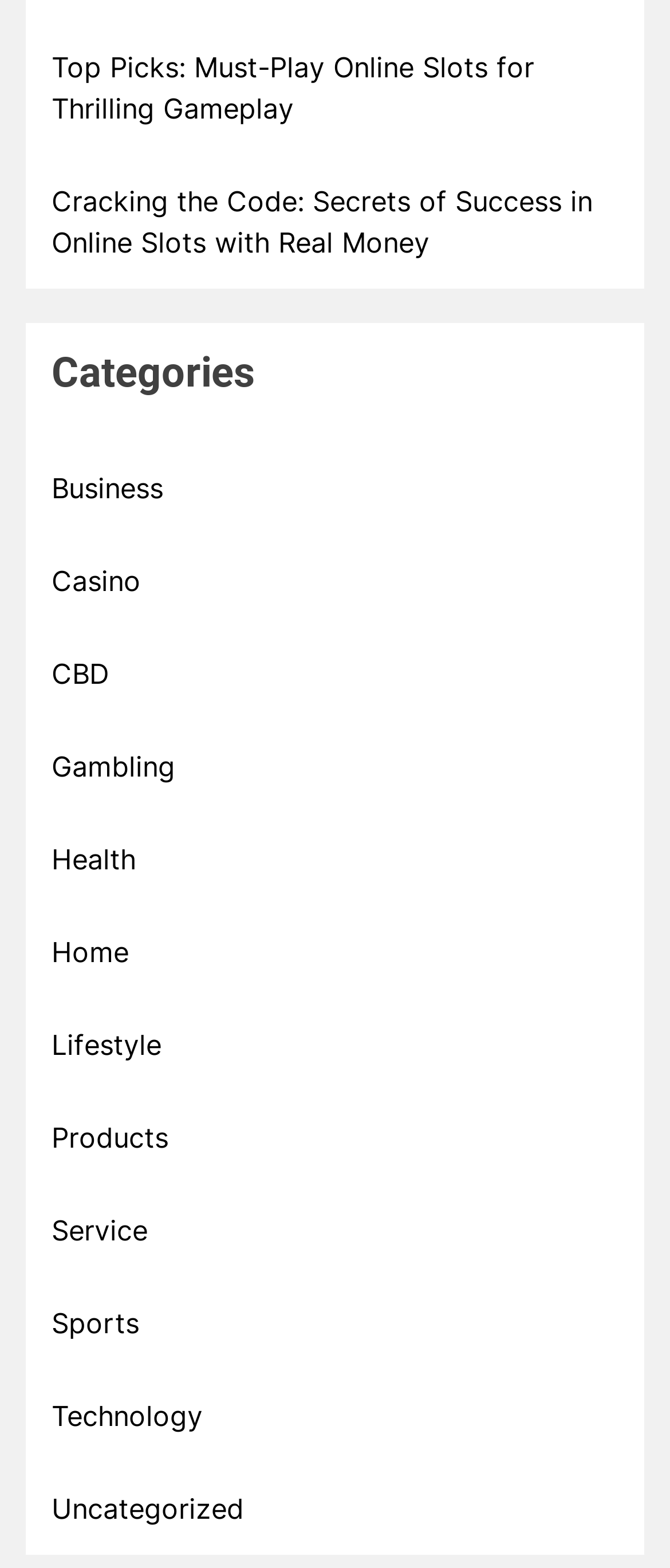Can you specify the bounding box coordinates of the area that needs to be clicked to fulfill the following instruction: "Browse Health articles"?

[0.077, 0.535, 0.203, 0.561]